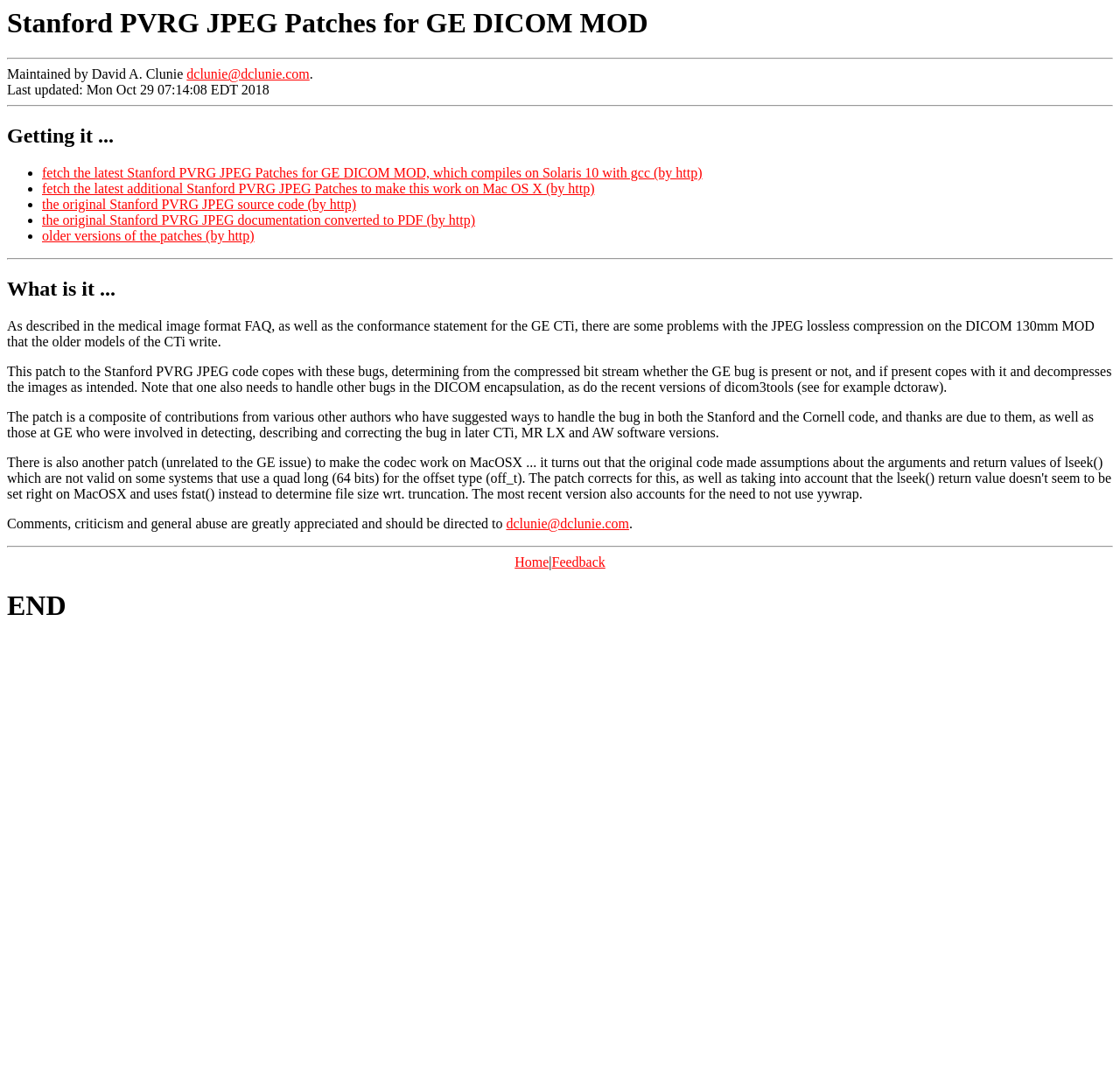Find the headline of the webpage and generate its text content.

Stanford PVRG JPEG Patches for GE DICOM MOD